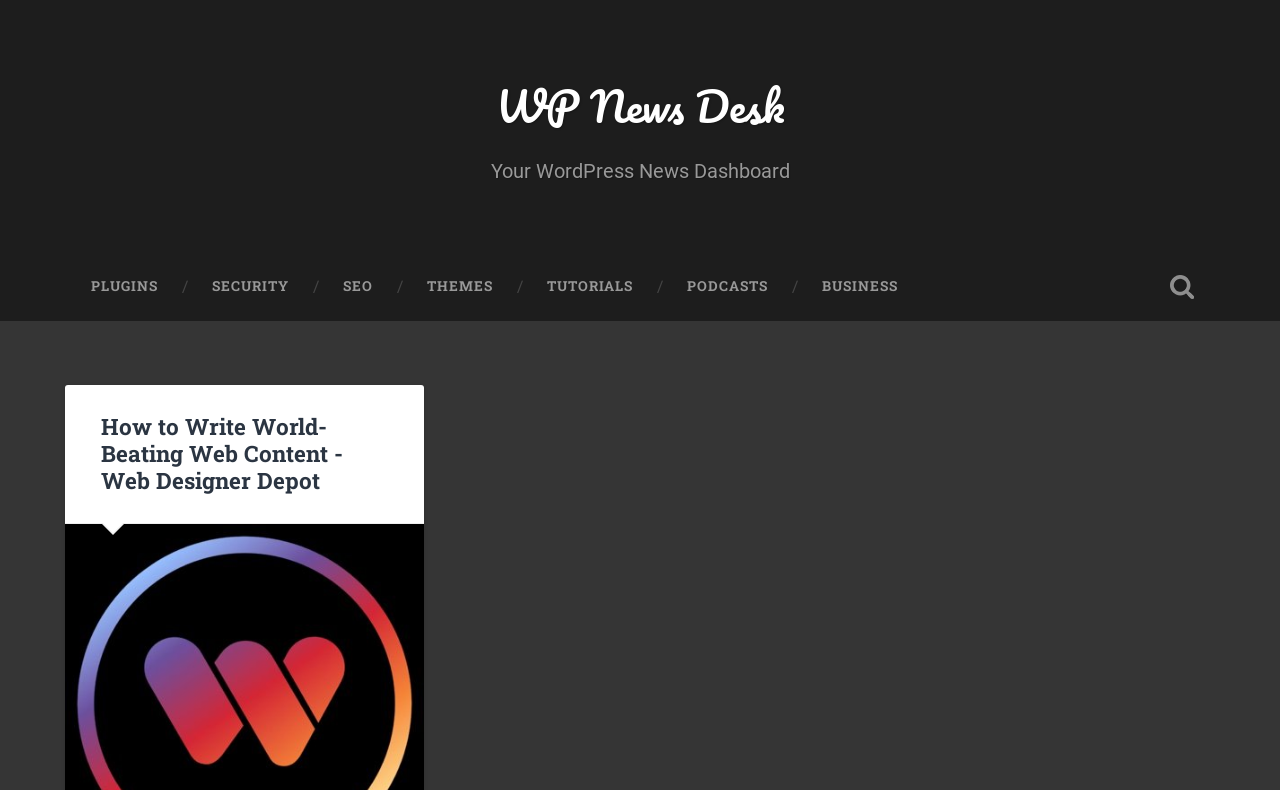Please provide a brief answer to the following inquiry using a single word or phrase:
What is the first menu item?

PLUGINS